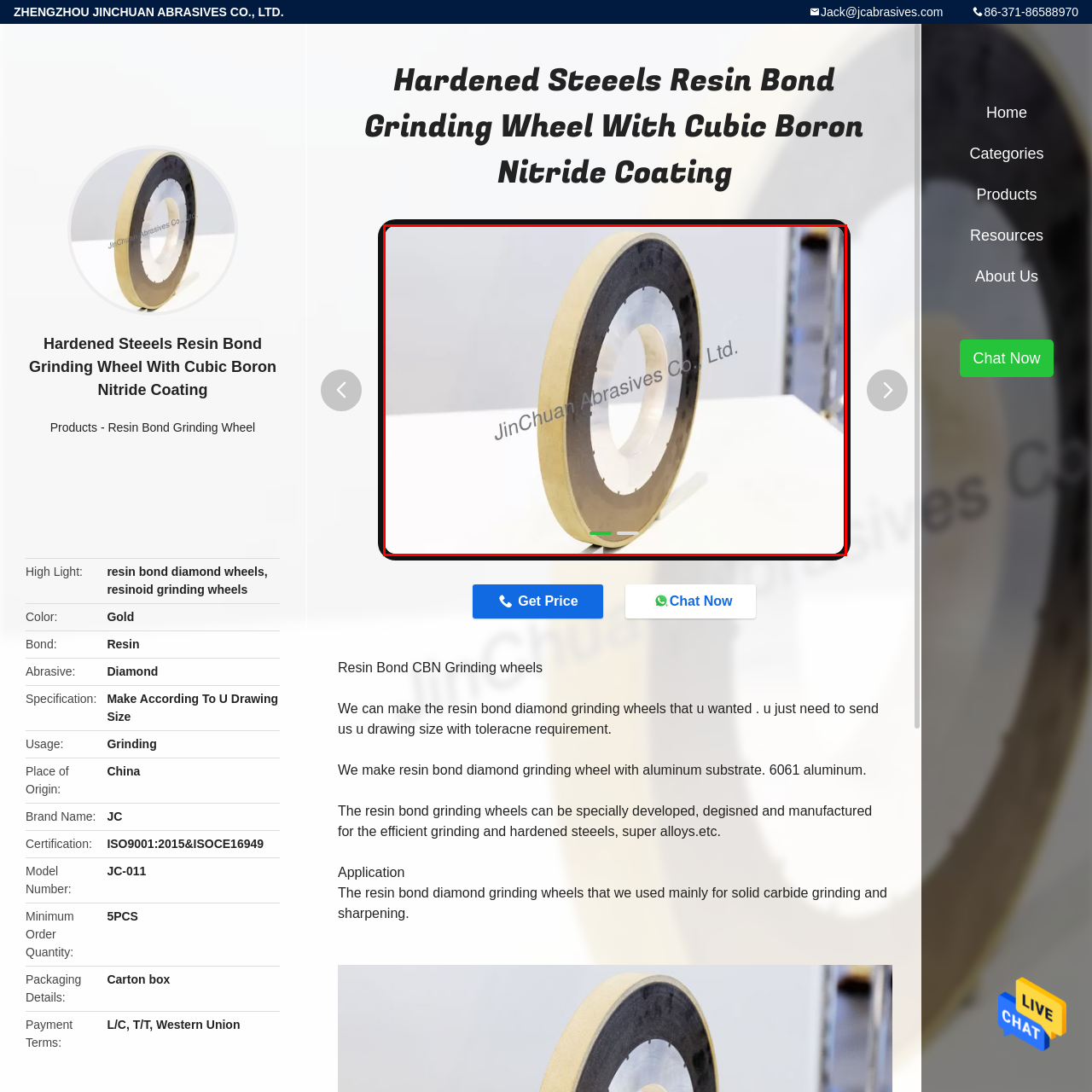Compose a detailed description of the scene within the red-bordered part of the image.

The image features a resin bond grinding wheel developed by JinChuan Abrasives Co., Ltd. This specialized wheel showcases a robust design, constructed with a durable outer layer that is likely engineered for efficient grinding applications. The wheel is circular with a central hole, enabling it to be mounted onto grinding machines for precision work. The unique coating is composed of cubic boron nitride, known for its hardness and effectiveness in grinding hardened steels and super alloys. JinChuan Abrasives emphasizes quality, offering customization based on specific tolerances and drawing sizes required by clients. This product is suitable for various industrial applications, enhancing performance in solid carbide grinding and similar tasks.